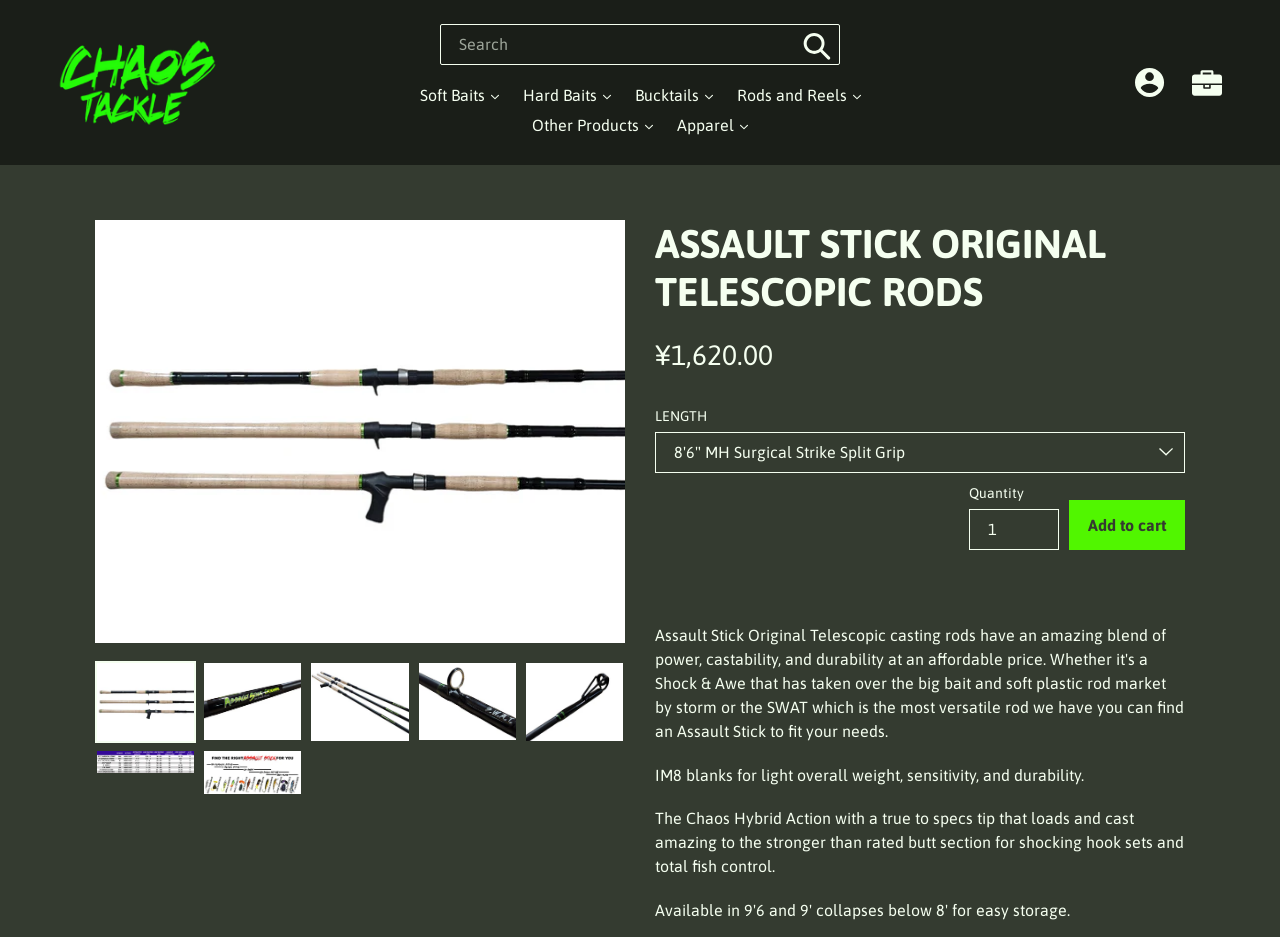What is the price of the Assault Stick Original Telescopic Rod?
Look at the screenshot and provide an in-depth answer.

I found the price by looking at the section below the product image, where it says 'Regular price' followed by the price '¥1,620.00'.